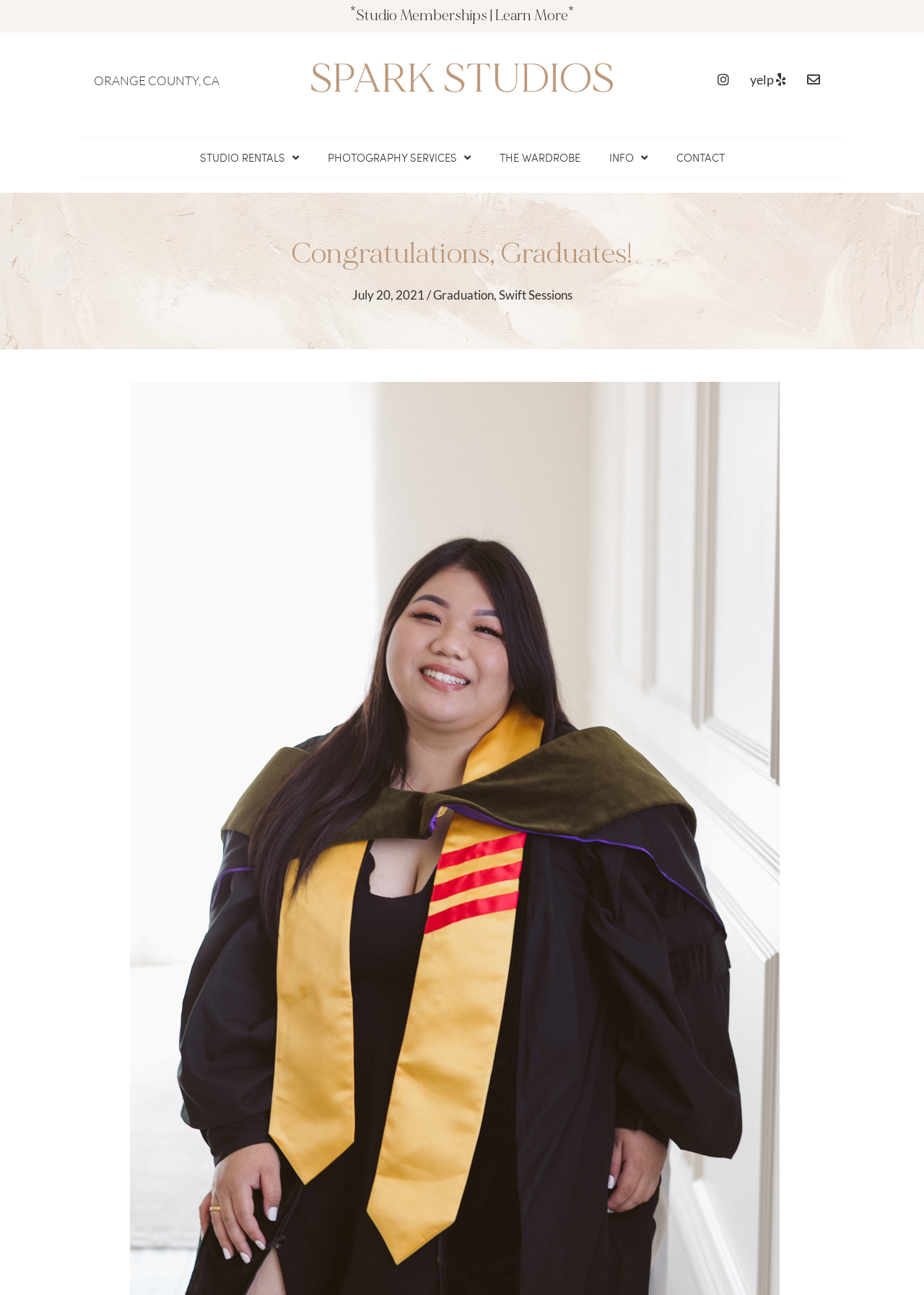Determine the bounding box coordinates of the region that needs to be clicked to achieve the task: "Contact us".

[0.724, 0.112, 0.792, 0.132]